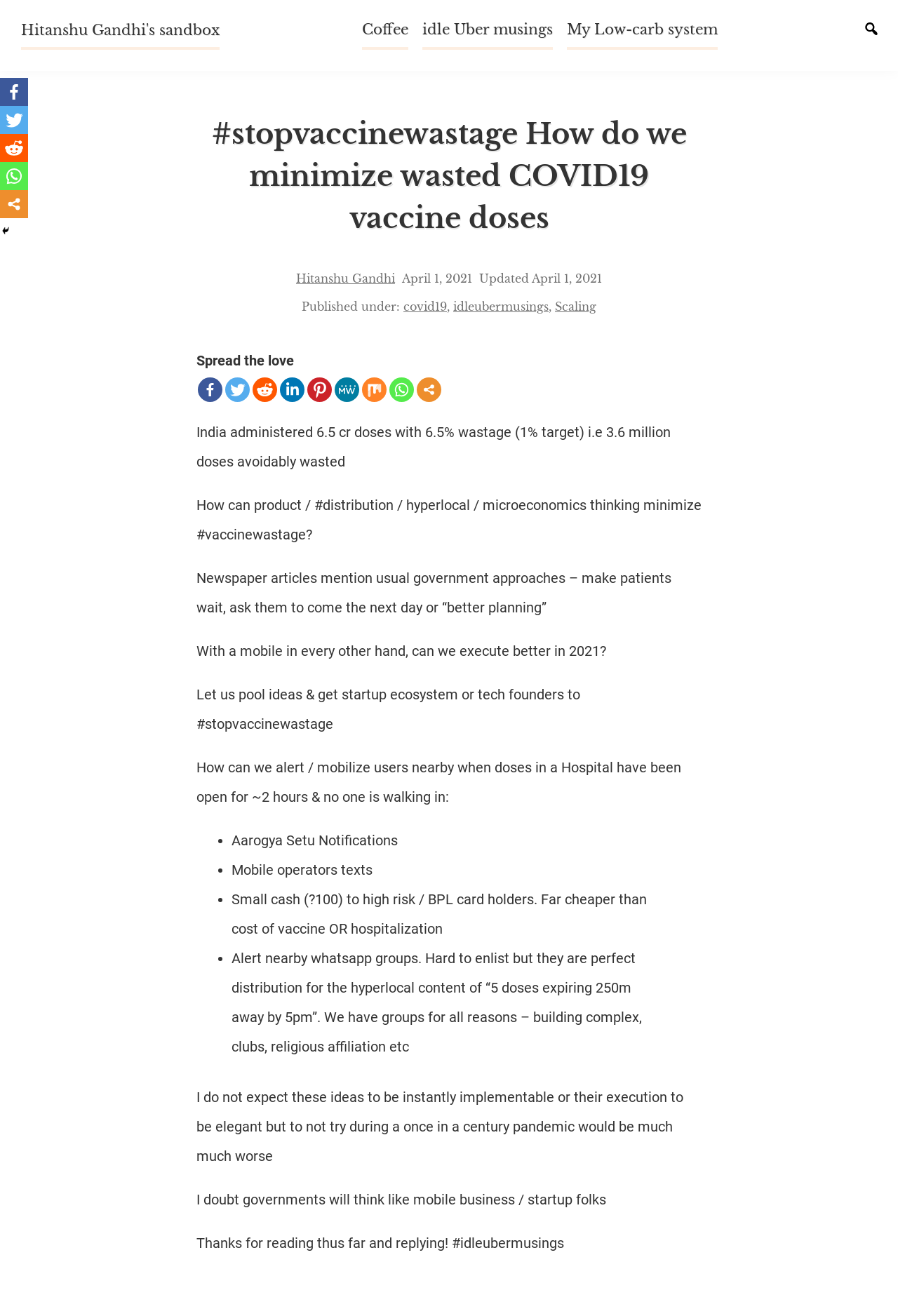What is the date of publication?
Please interpret the details in the image and answer the question thoroughly.

The date of publication is mentioned in the time element which is located next to the author's name, specifically in the StaticText 'April 1, 2021'.